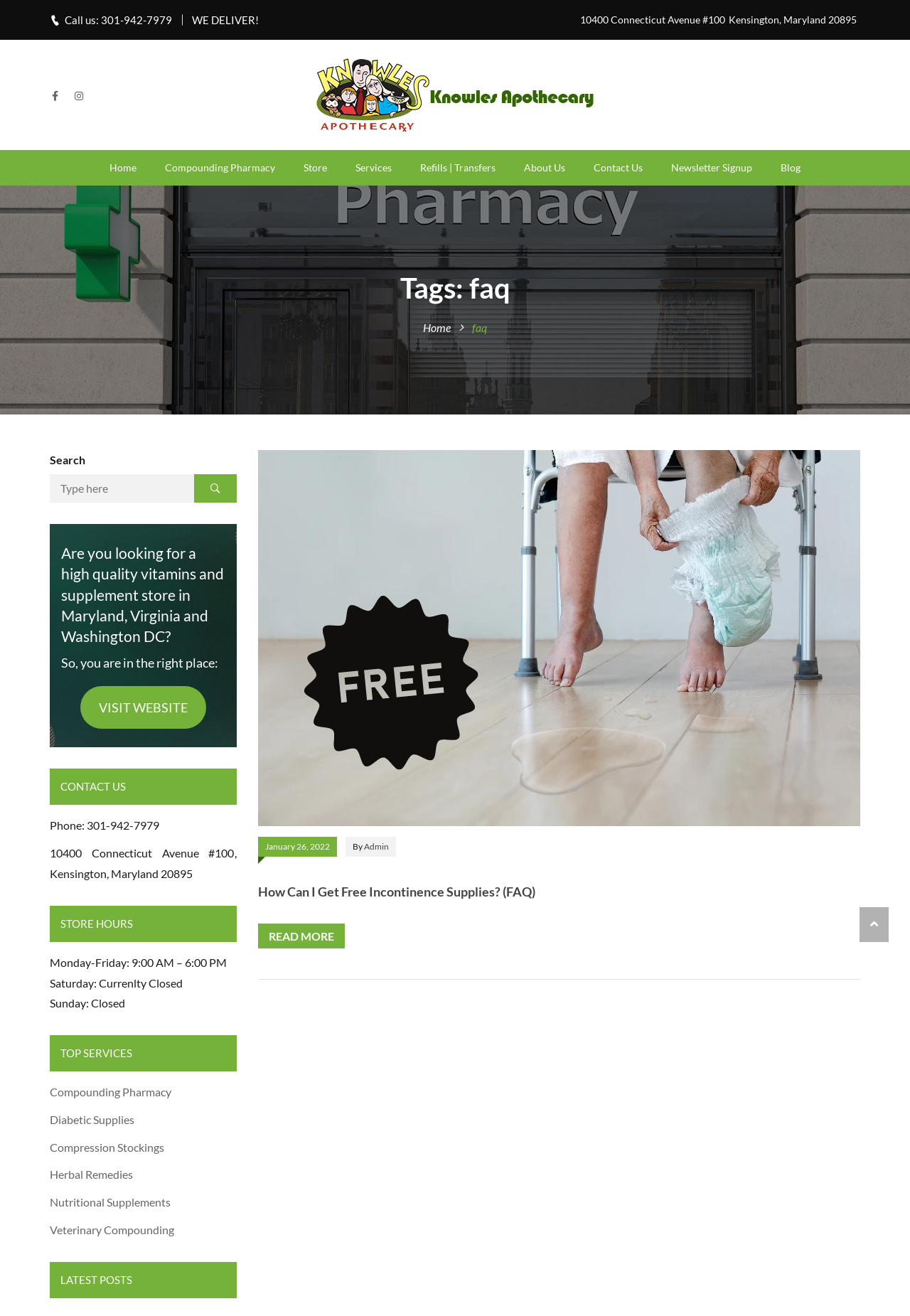Using the webpage screenshot, locate the HTML element that fits the following description and provide its bounding box: "Contact Us".

[0.637, 0.114, 0.722, 0.141]